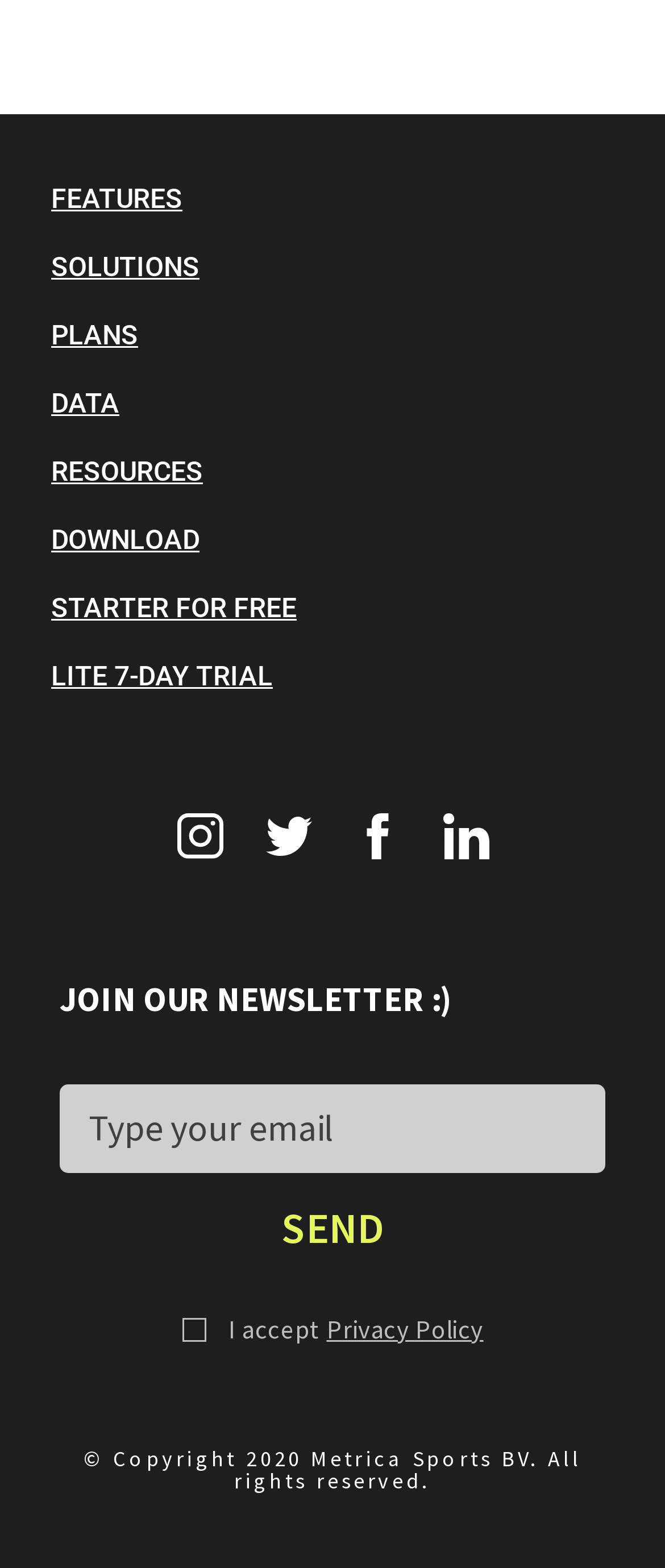Answer the question below with a single word or a brief phrase: 
What is the copyright information?

Metrica Sports BV 2020